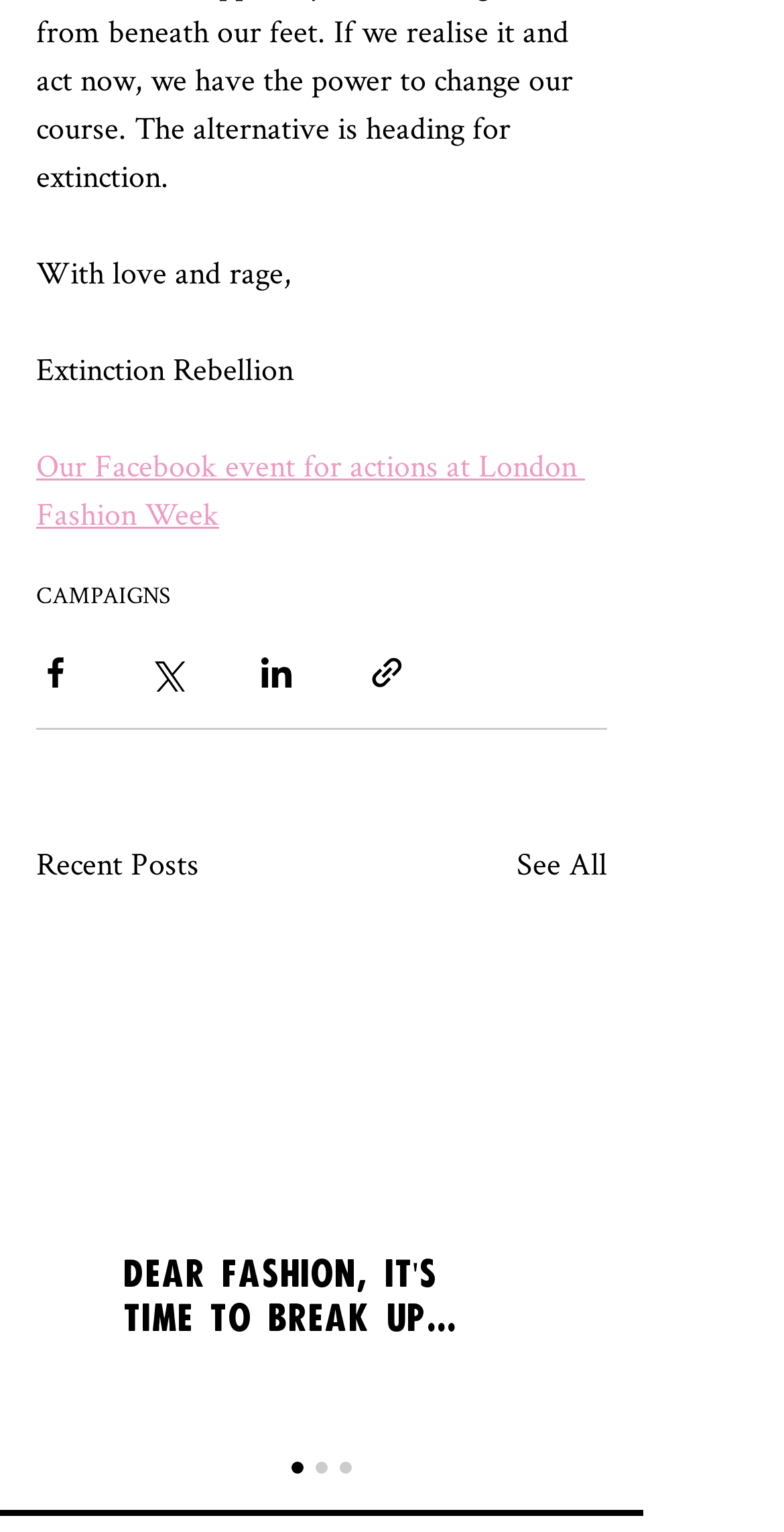What is the title of the latest article?
Can you give a detailed and elaborate answer to the question?

The title of the latest article can be found in the link element with the text 'DEAR FASHION, IT'S TIME TO BREAK UP WITH DIRTY OIL', which is located within the article element.